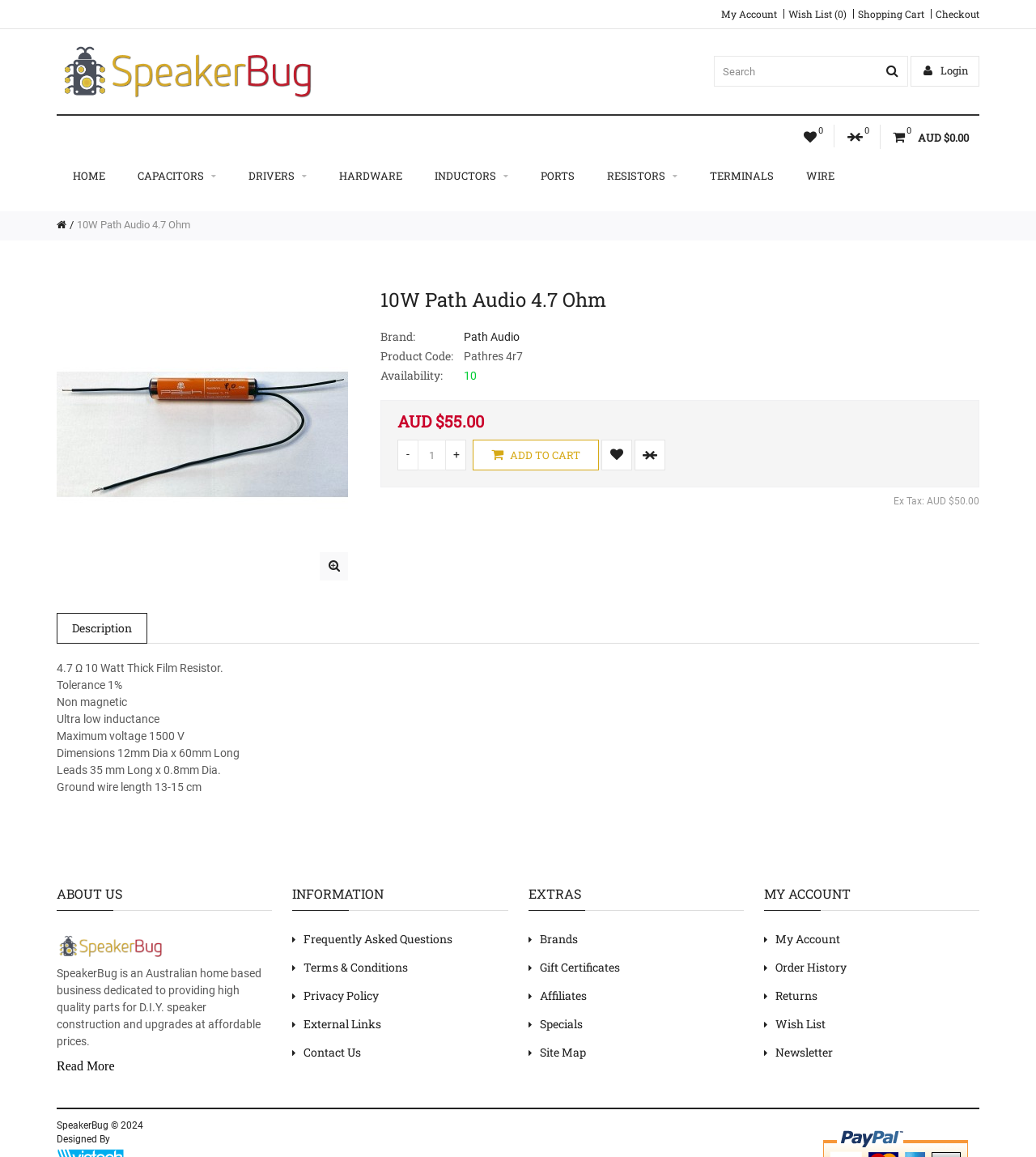Identify the bounding box coordinates necessary to click and complete the given instruction: "Read more about us".

[0.055, 0.916, 0.111, 0.927]